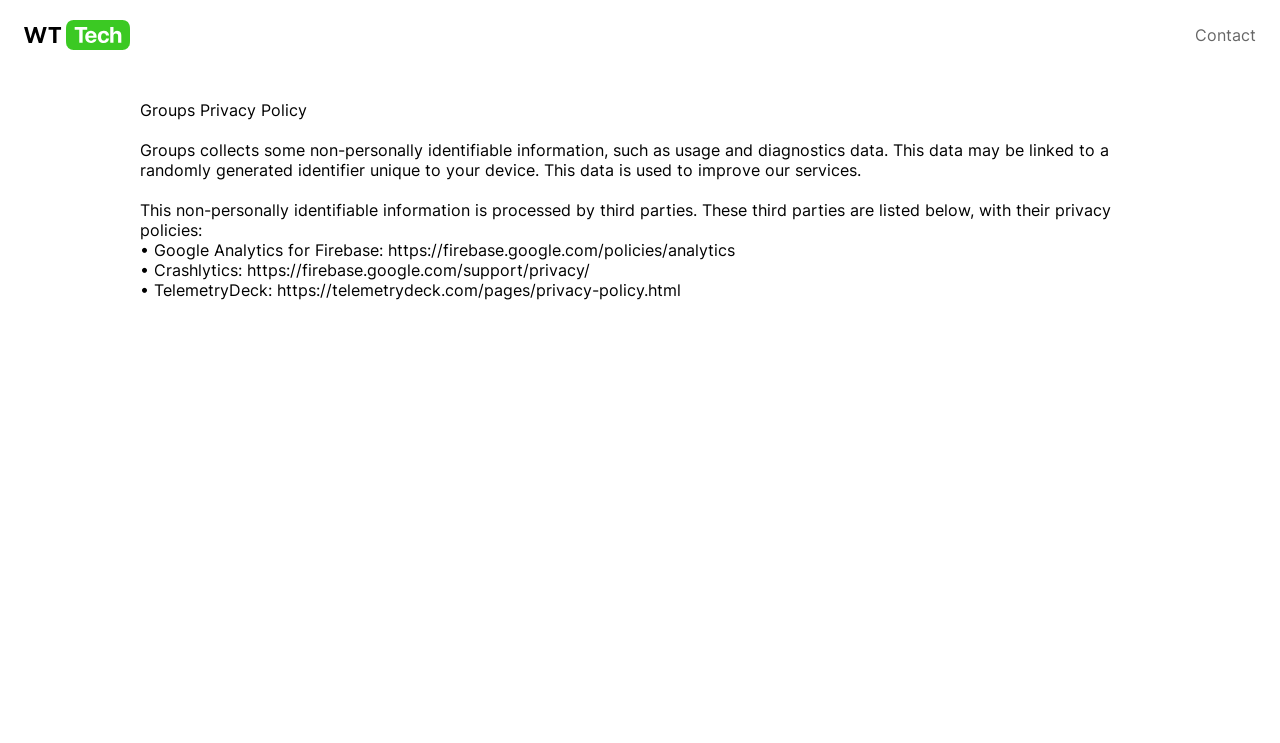Locate and provide the bounding box coordinates for the HTML element that matches this description: "parent_node: Contact".

[0.019, 0.027, 0.101, 0.067]